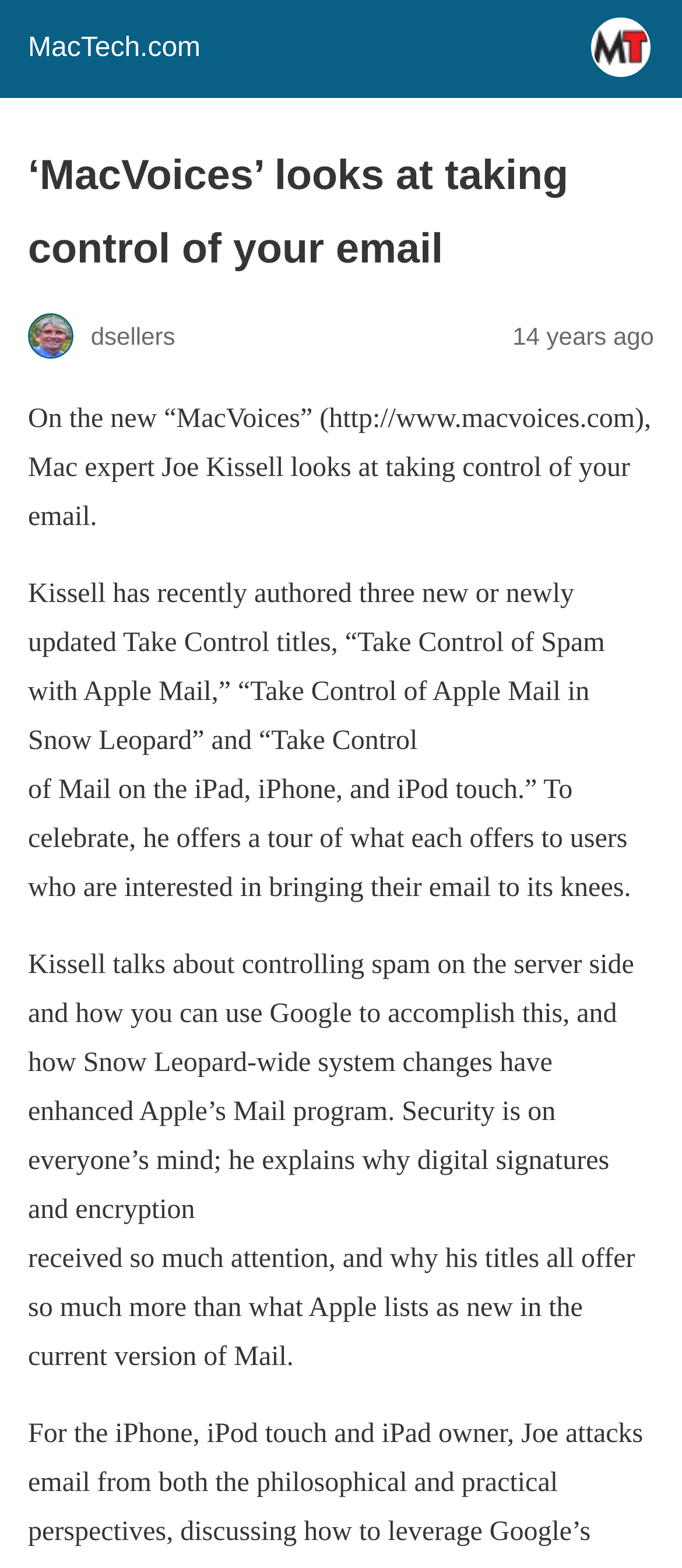Your task is to extract the text of the main heading from the webpage.

‘MacVoices’ looks at taking control of your email